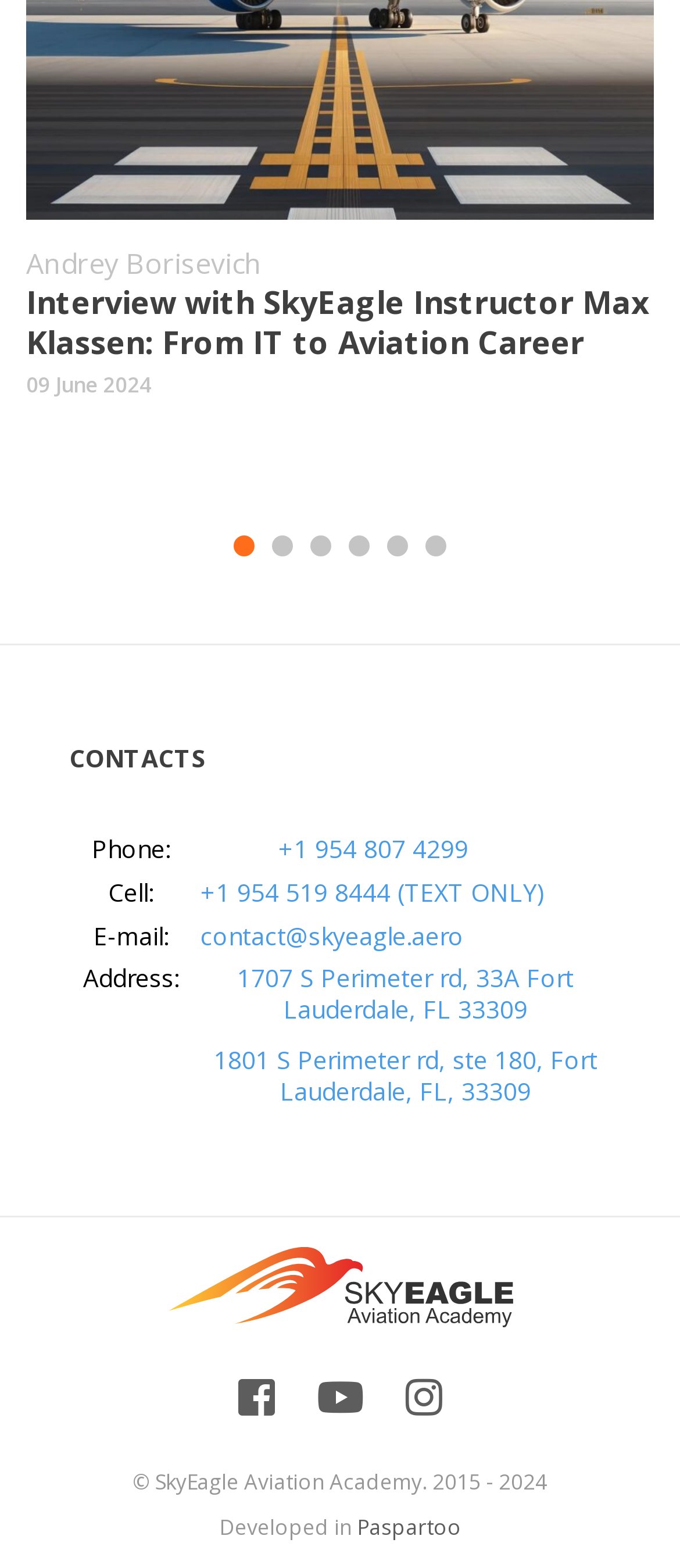What is the name of the aviation academy?
Please ensure your answer to the question is detailed and covers all necessary aspects.

I found the answer by looking at the link element with the text 'SkyEagle Aviation Academy' and its adjacent image element.